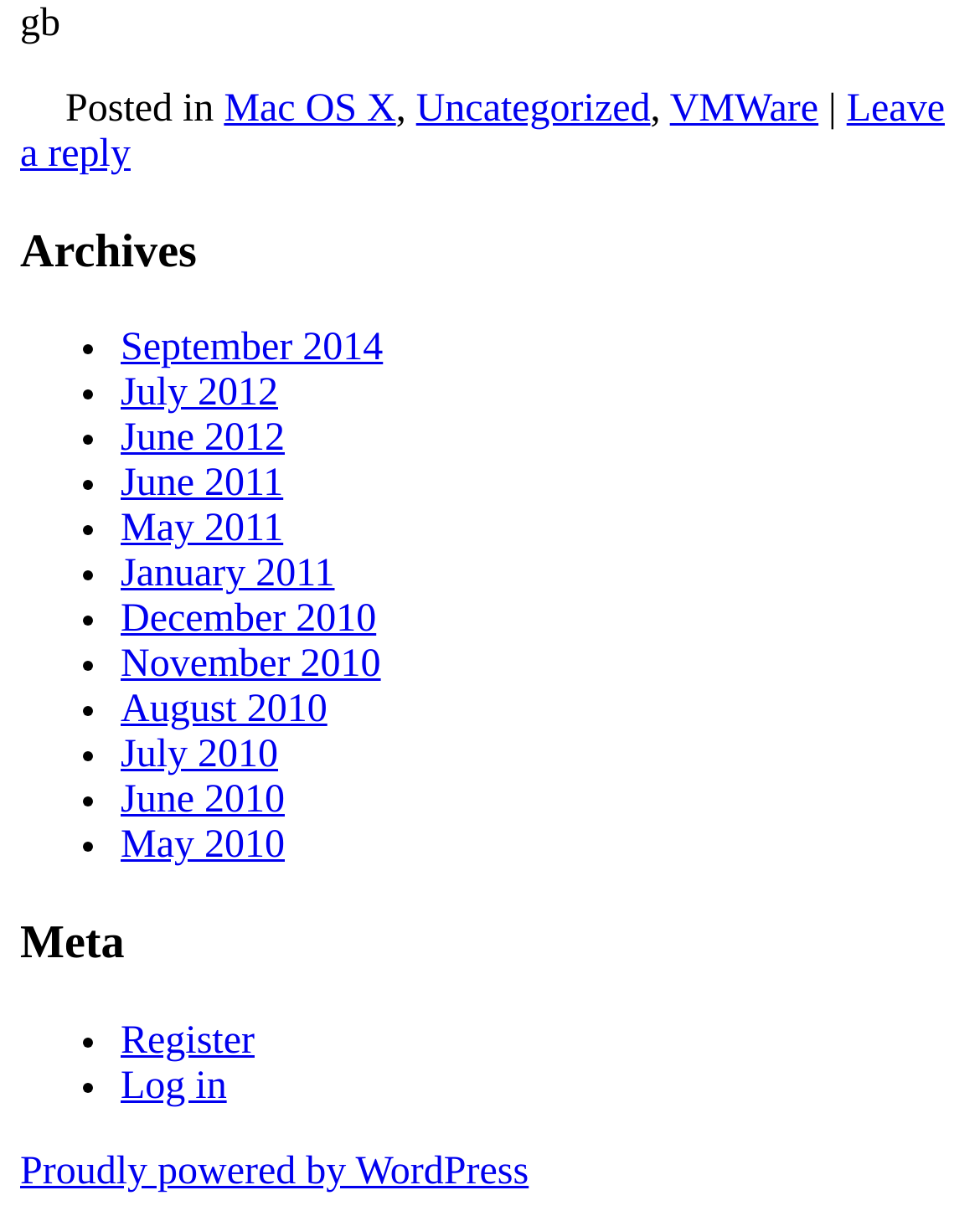How many archive links are there?
Please ensure your answer to the question is detailed and covers all necessary aspects.

I counted the number of links in the 'Archives' section, which starts with a heading 'Archives' and contains a list of links to different months and years. There are 13 links in total, ranging from 'September 2014' to 'May 2010'.